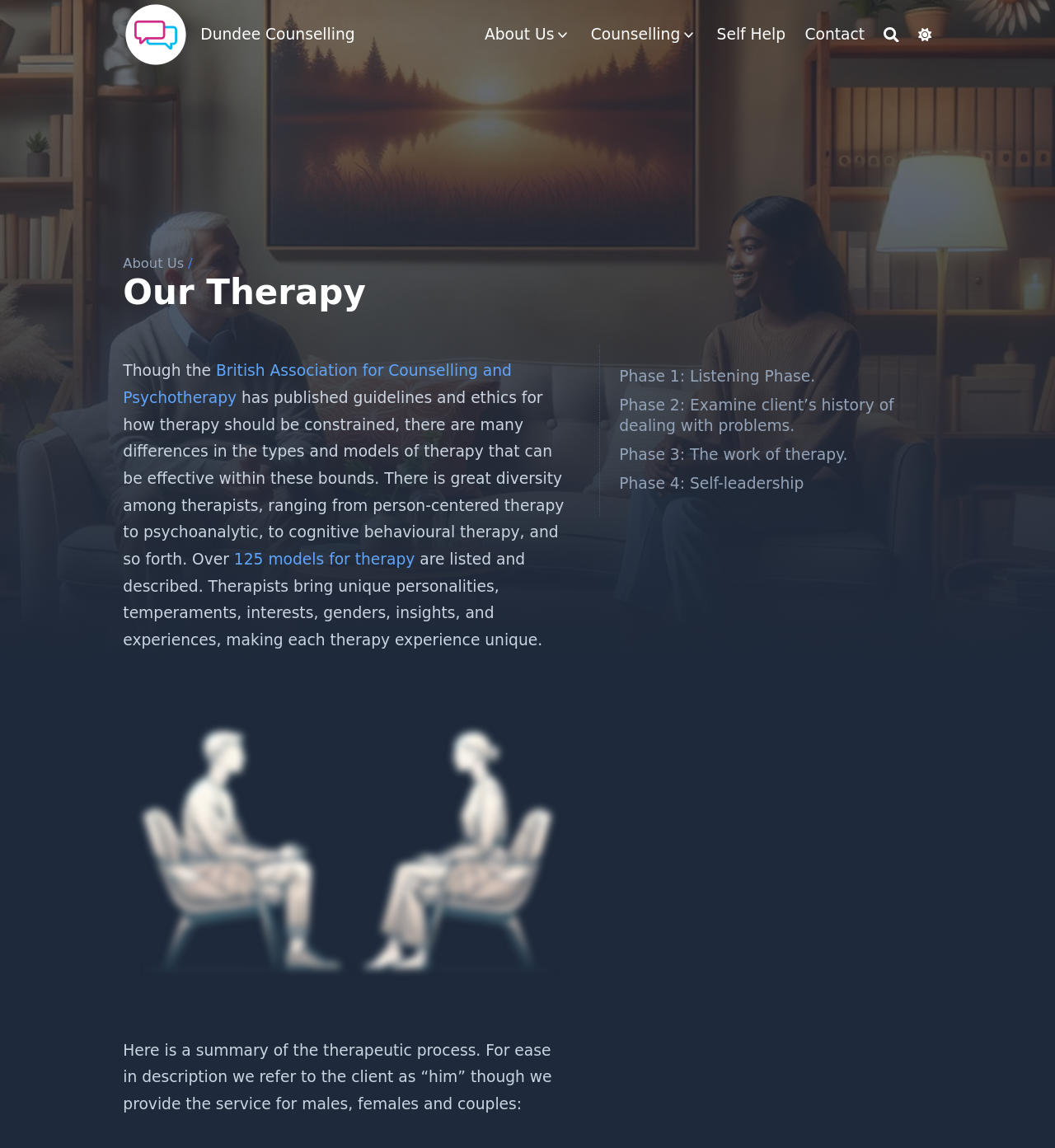Locate the bounding box coordinates of the element you need to click to accomplish the task described by this instruction: "Click the 'Search' button".

[0.838, 0.01, 0.852, 0.05]